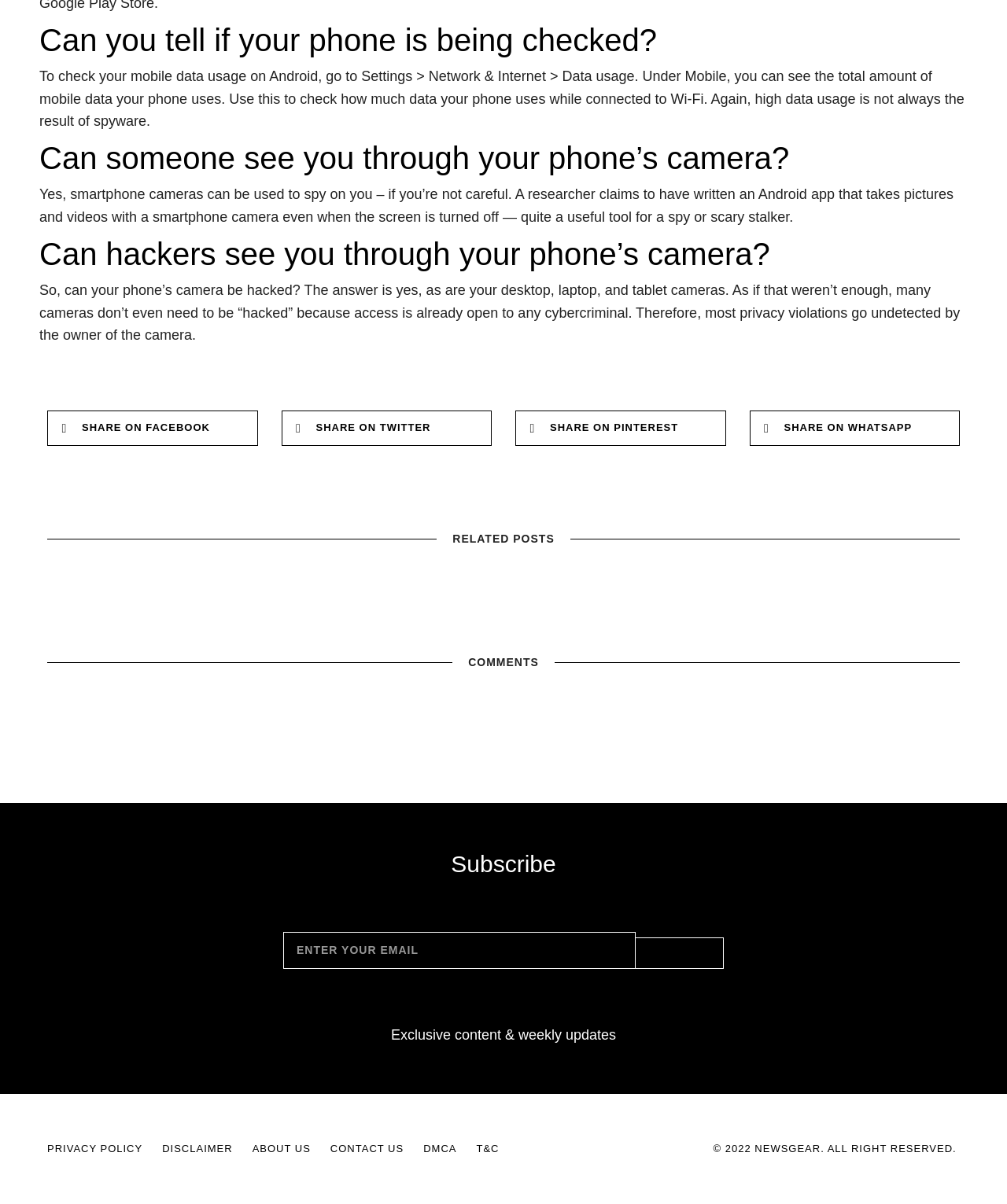How to check mobile data usage on Android?
Kindly offer a detailed explanation using the data available in the image.

According to the webpage, to check mobile data usage on Android, one needs to go to Settings, then select Network & Internet, and finally click on Data usage. This will show the total amount of mobile data used by the phone.